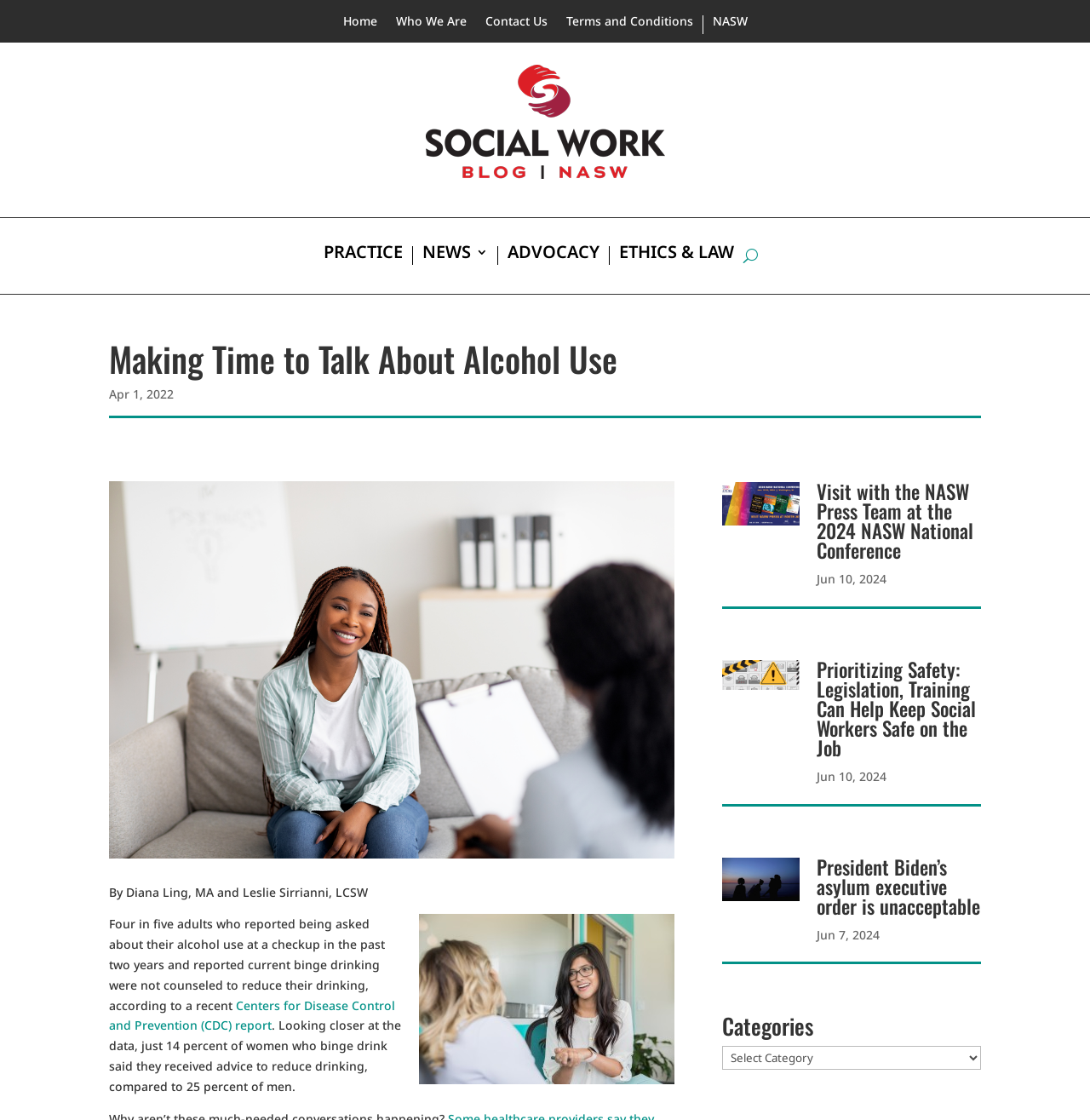Show the bounding box coordinates for the HTML element as described: "Who We Are".

[0.363, 0.014, 0.428, 0.03]